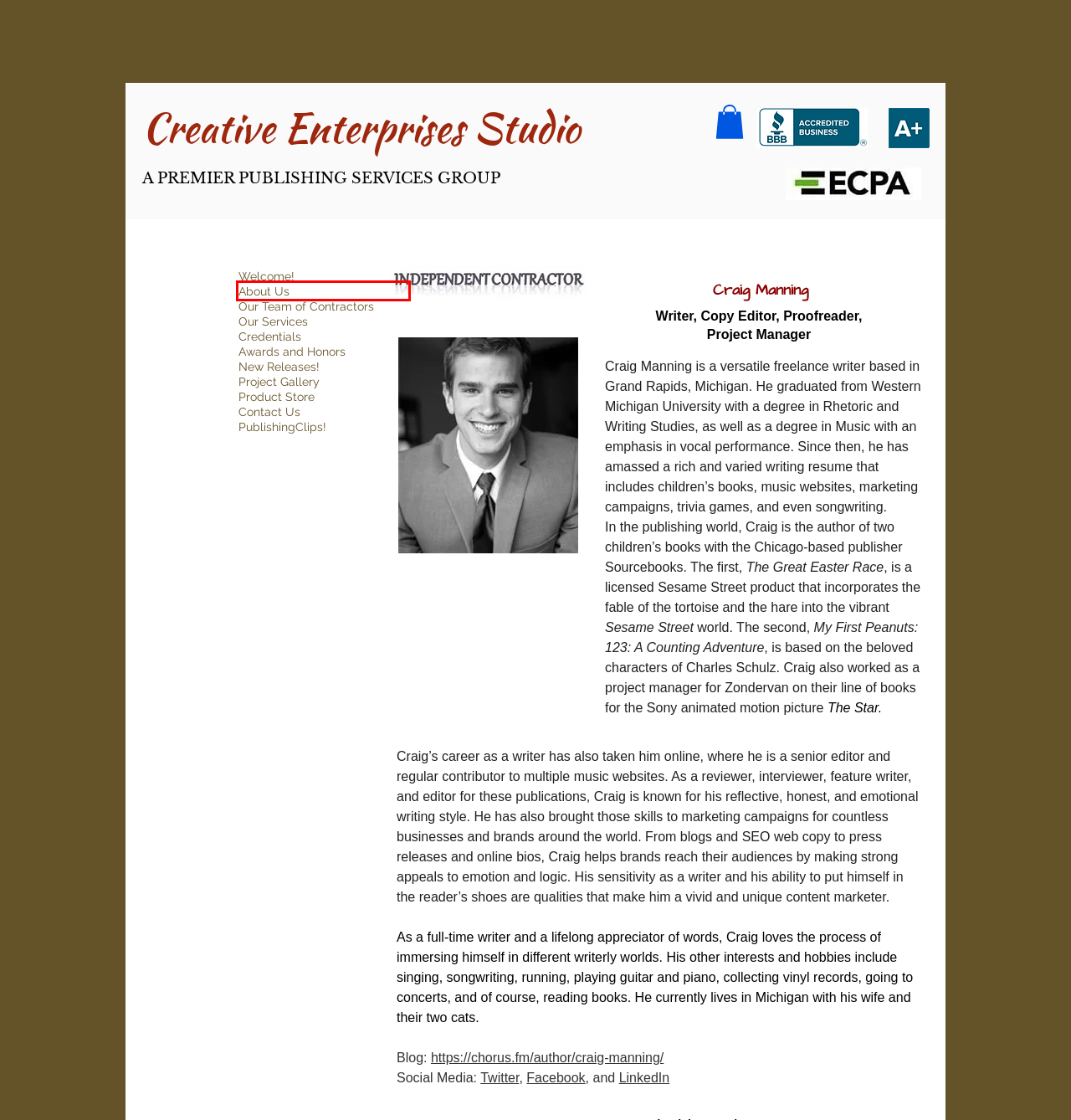You are given a screenshot of a webpage with a red rectangle bounding box around a UI element. Select the webpage description that best matches the new webpage after clicking the element in the bounding box. Here are the candidates:
A. Project Gallery | Creativeenterprisesl
B. Our Services | Creativeenterprisesl
C. About Us | Creativeenterprisesl
D. Product Store | Creativeenterprisesl
E. PublishingClips! | Creativeenterprisesl
F. Contact Us | Creativeenterprisesl
G. Credentials | Creativeenterprisesl
H. Welcome! | Creativeenterprisesl

C